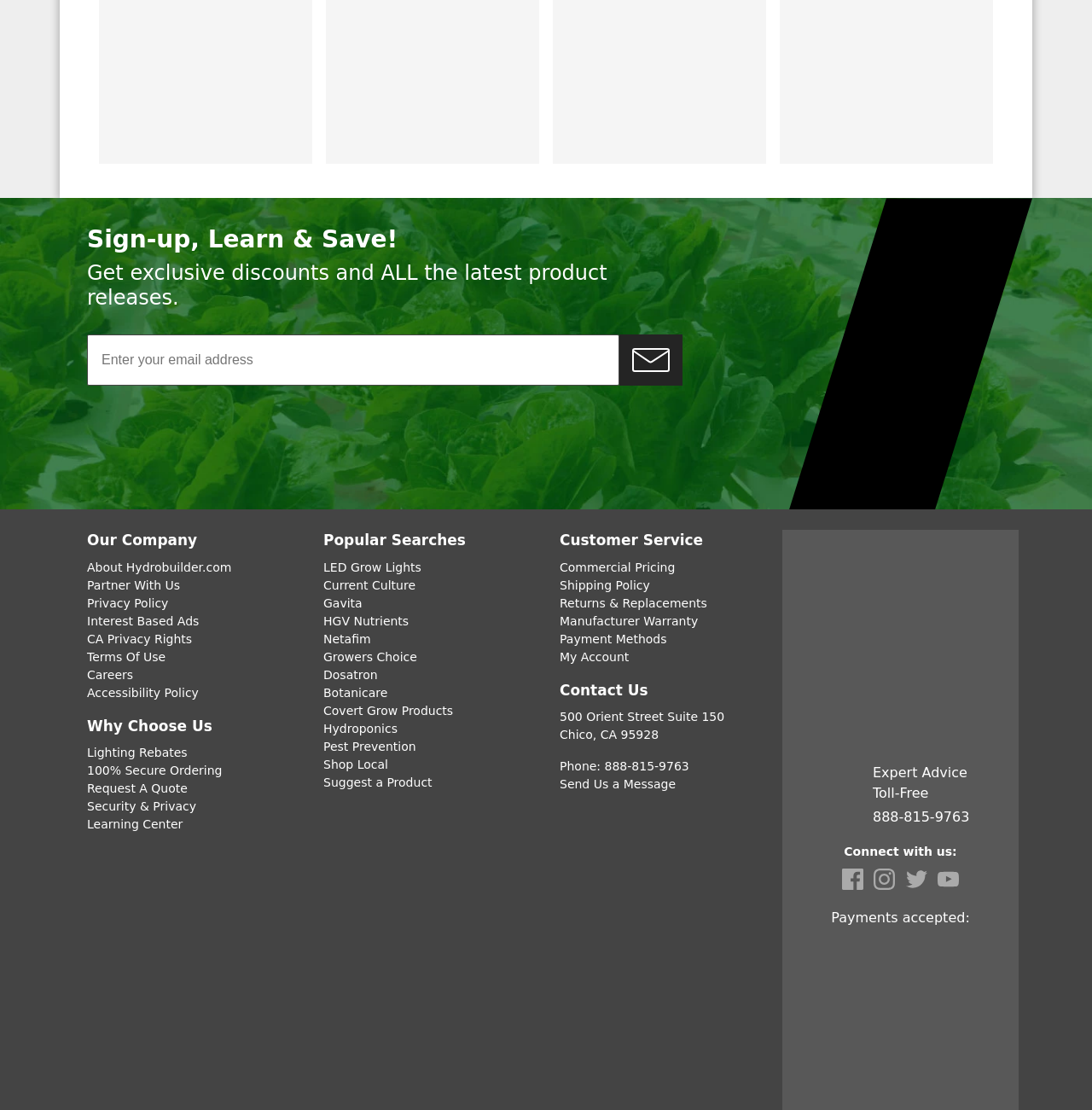What type of products does Hydrobuilder.com offer?
Based on the image, provide a one-word or brief-phrase response.

Grow Lights, Hydroponics, and Garden Supplies